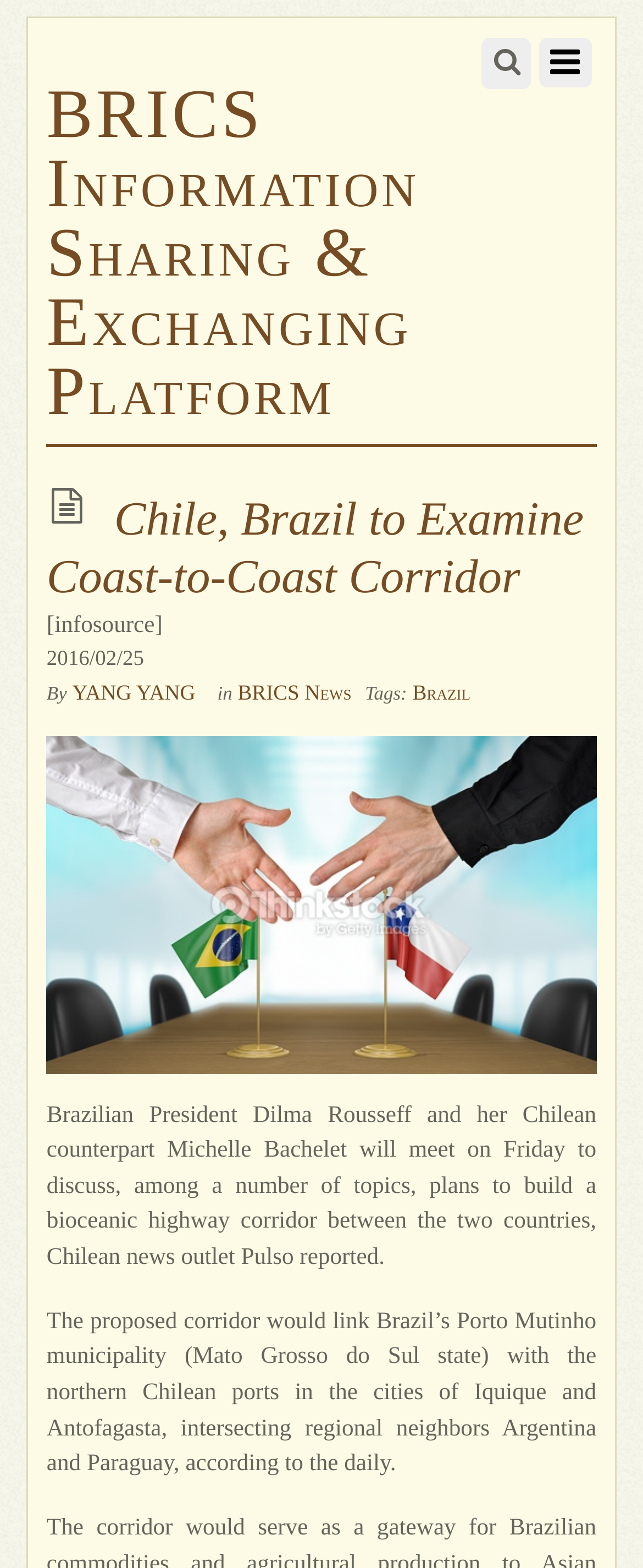Identify the bounding box for the UI element described as: "Brazil". Ensure the coordinates are four float numbers between 0 and 1, formatted as [left, top, right, bottom].

[0.641, 0.434, 0.732, 0.449]